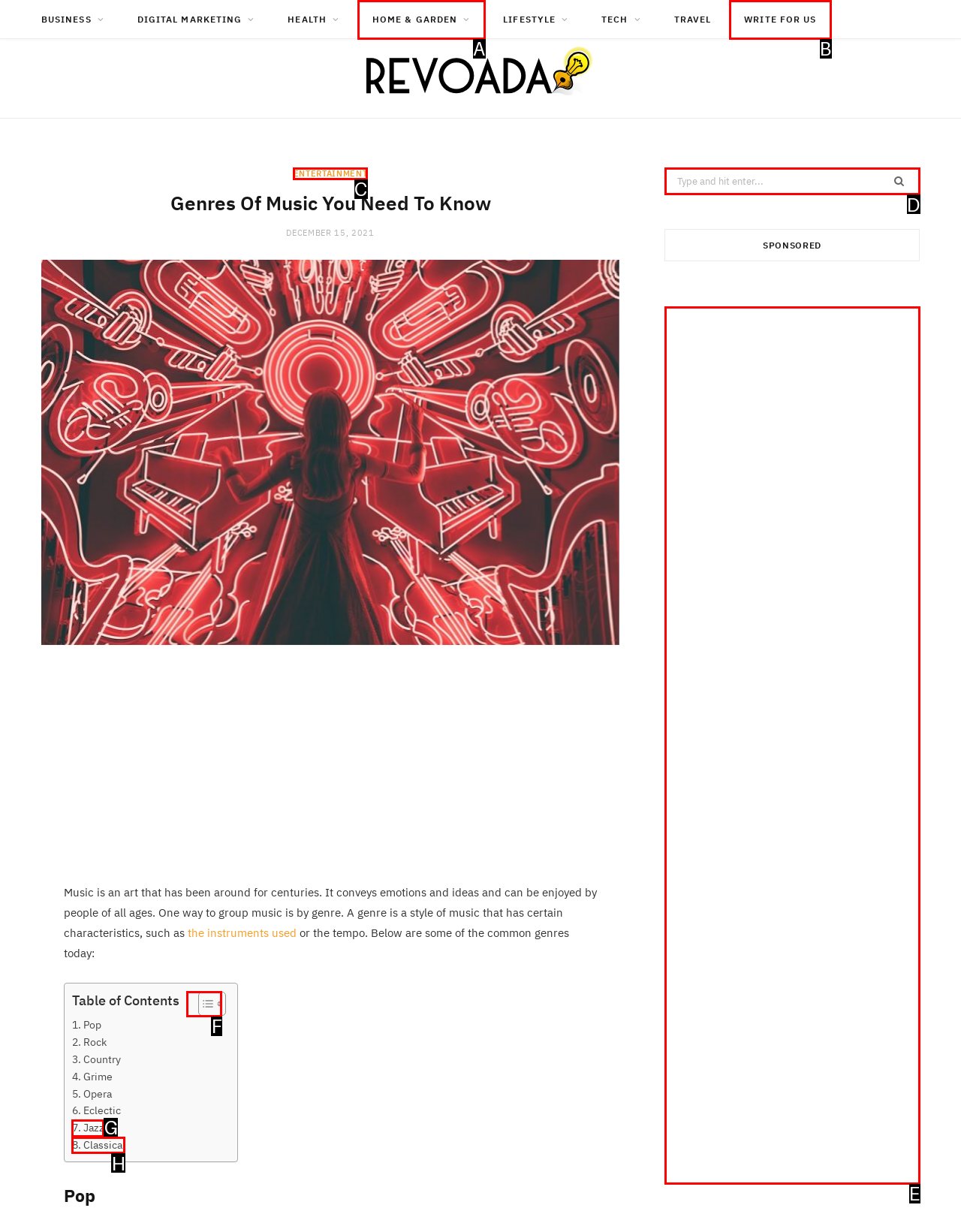Select the letter associated with the UI element you need to click to perform the following action: Click on the 'WRITE FOR US' link
Reply with the correct letter from the options provided.

B